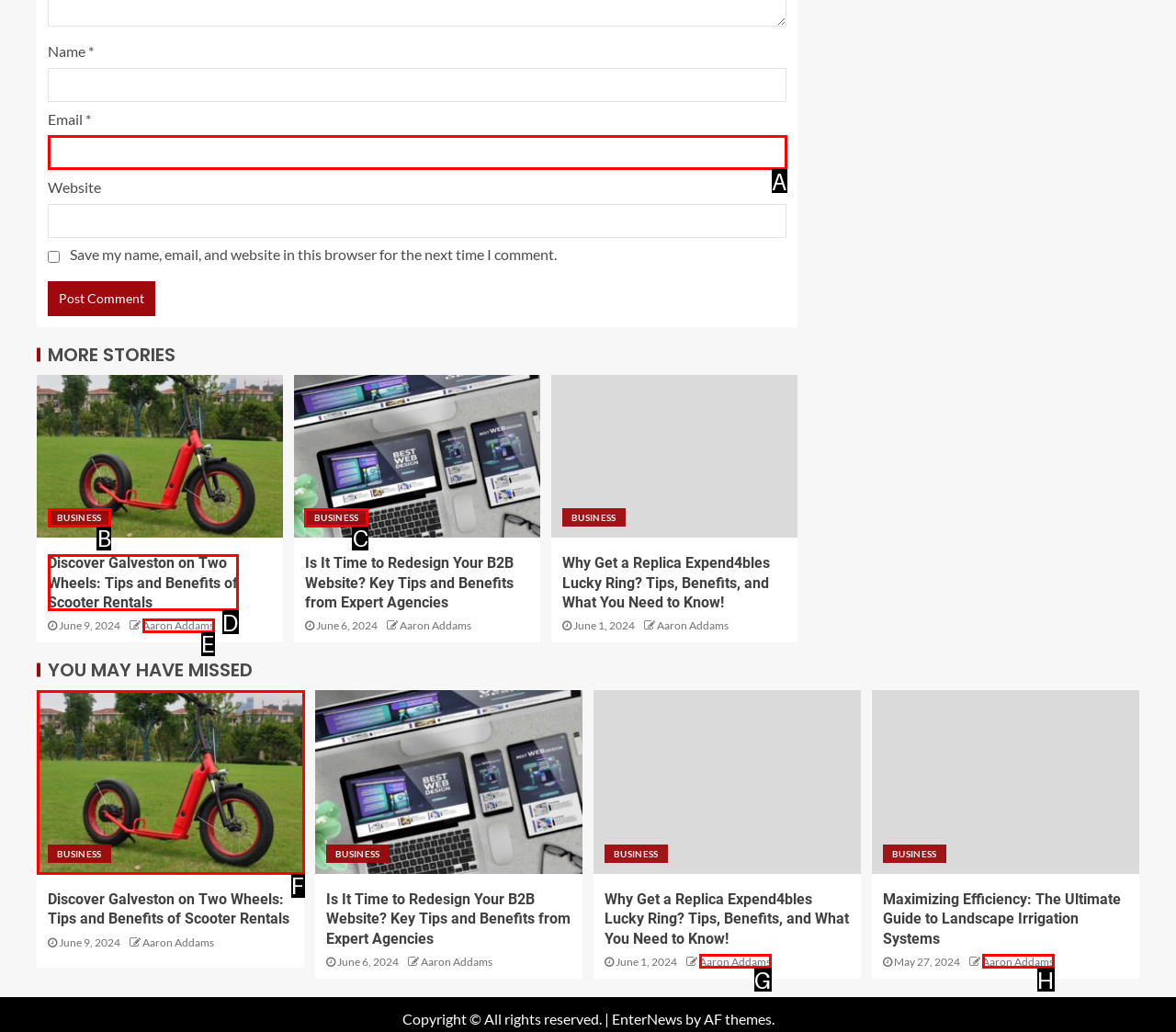From the options shown, which one fits the description: parent_node: Email * aria-describedby="email-notes" name="email"? Respond with the appropriate letter.

A